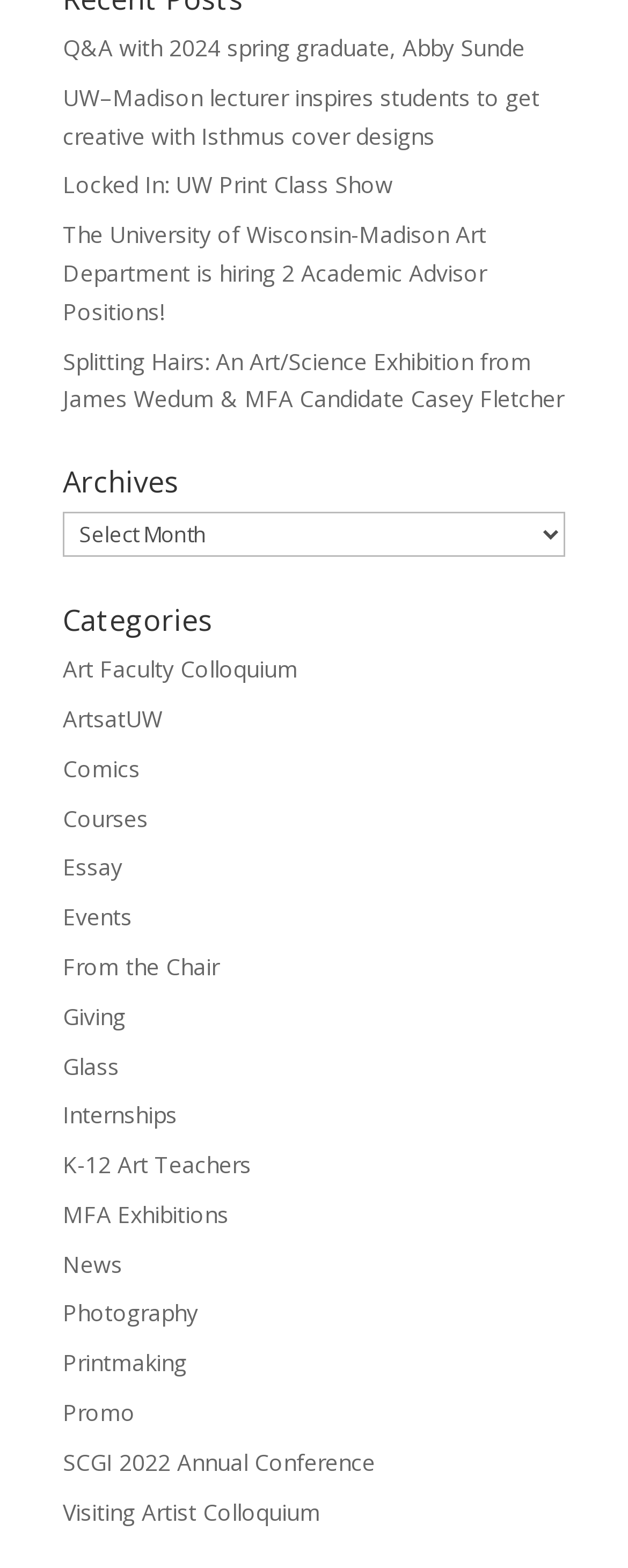What is the title of the first article?
Please provide a detailed and comprehensive answer to the question.

I looked at the first link on the webpage and found that its title is 'Q&A with 2024 spring graduate, Abby Sunde'.